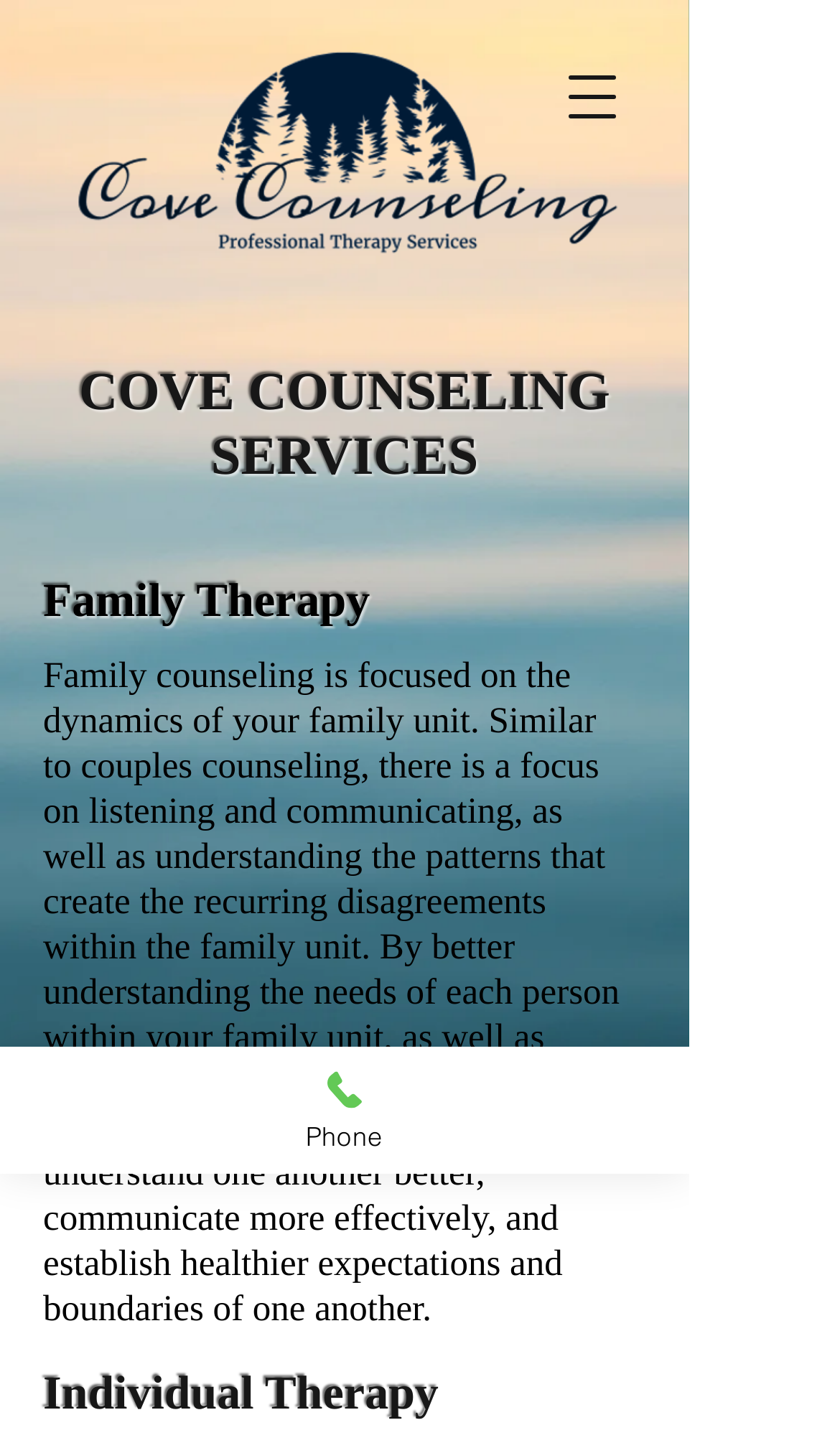Craft a detailed narrative of the webpage's structure and content.

The webpage is about the services offered by Mysite, specifically focusing on counseling services. At the top-left corner, there is a medium-sized image. Next to it, on the top-right corner, is a button to open a navigation menu. 

Below the image, there is a prominent heading that reads "COVE COUNSELING SERVICES". Underneath this heading, there is a section of text that describes family counseling services, which takes up most of the page. This section explains that family counseling focuses on improving communication and understanding within the family unit.

To the left of this text, there are two headings: "Family Therapy" and "Individual Therapy", which are stacked on top of each other. The "Family Therapy" heading is positioned above the descriptive text, while the "Individual Therapy" heading is placed at the bottom-left corner of the page.

At the bottom of the page, there is a link to "Phone" on the left side, accompanied by a small image on its right.